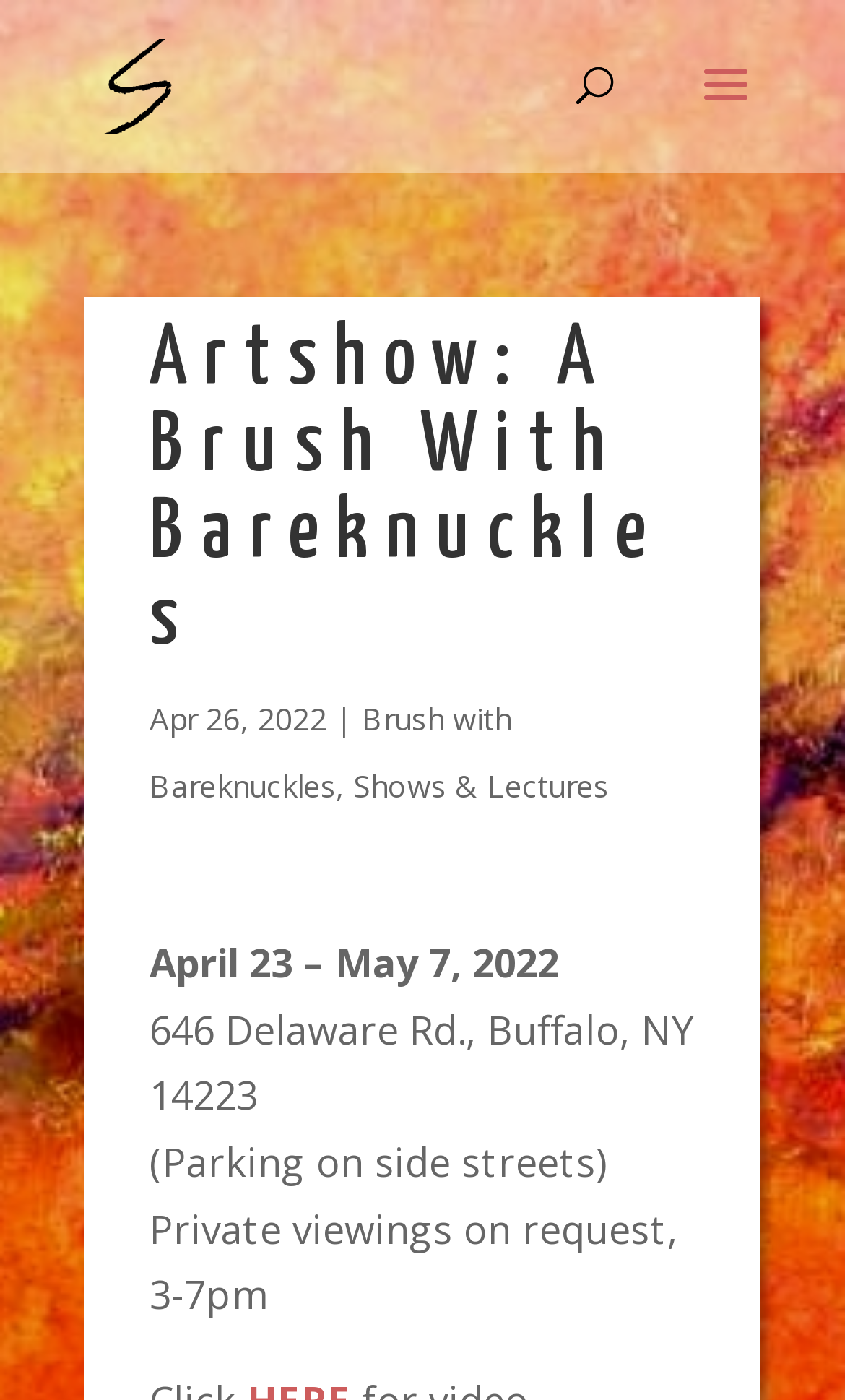Write a detailed summary of the webpage, including text, images, and layout.

The webpage is about an art show titled "A Brush With Bareknuckles" by Ralph Sirianni. At the top left, there is a link to the artist's name, accompanied by a small image of the artist. Below this, there is a search bar that spans almost half of the page width.

The main content of the page is divided into sections. The first section has a heading that displays the title of the art show, which takes up most of the page width. Below the heading, there is a section that provides details about the show, including the date "Apr 26, 2022", a link to "Brush with Bareknuckles", and another link to "Shows & Lectures". The links are positioned side by side, with the "Brush with Bareknuckles" link on the left and the "Shows & Lectures" link on the right.

Further down, there is a section that displays the duration of the show, "April 23 – May 7, 2022", followed by the address "646 Delaware Rd., Buffalo, NY 14223" and a note about parking on side streets. At the bottom, there is a section that mentions private viewings on request, available from 3-7 pm.